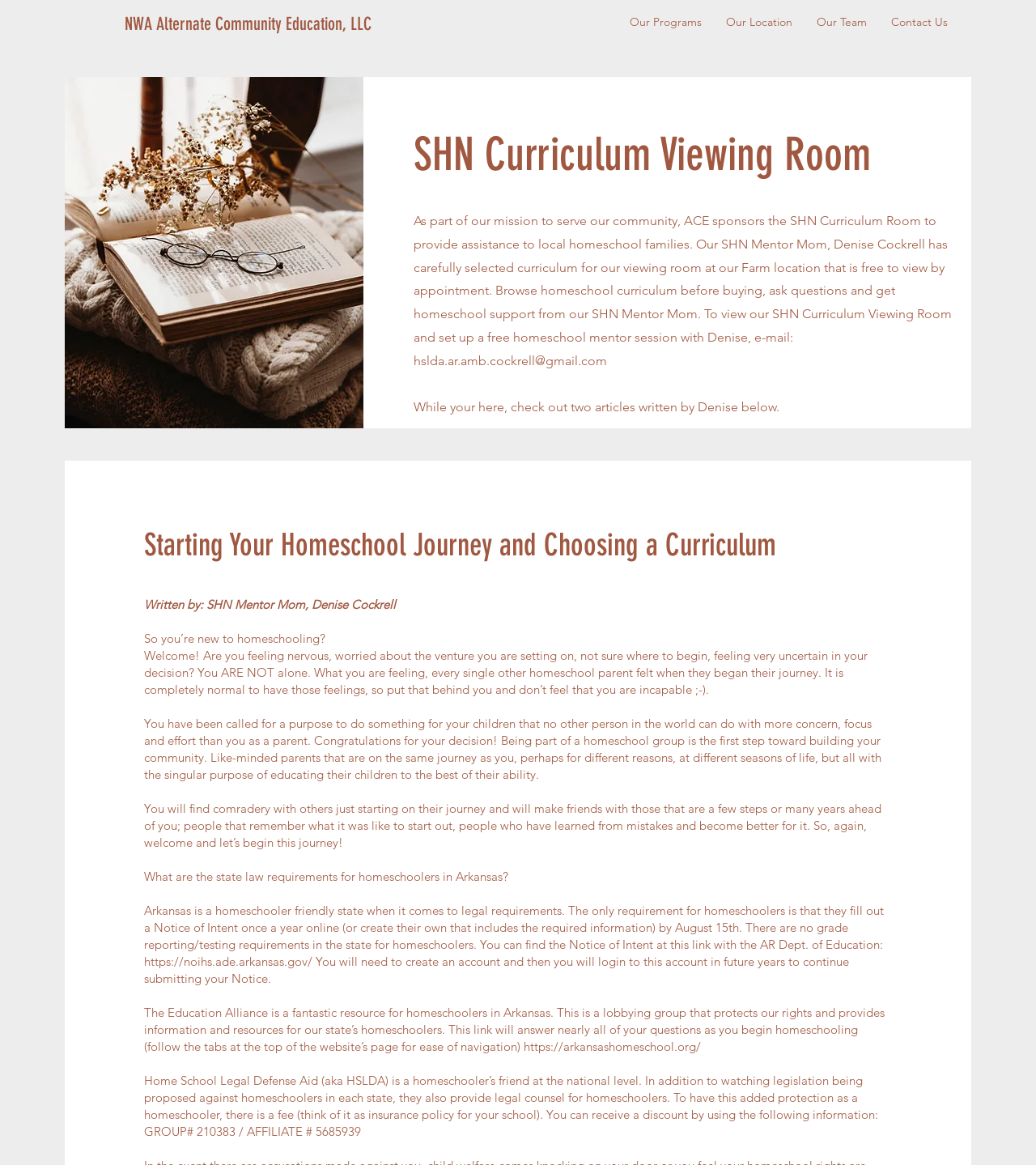Can you identify the bounding box coordinates of the clickable region needed to carry out this instruction: 'Click the link to NWA Alternate Community Education, LLC'? The coordinates should be four float numbers within the range of 0 to 1, stated as [left, top, right, bottom].

[0.12, 0.003, 0.367, 0.038]